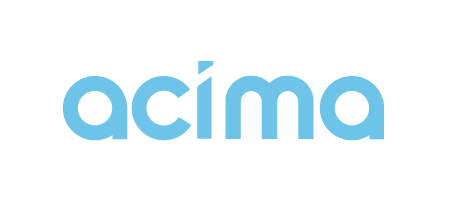Respond to the following query with just one word or a short phrase: 
What is the focus of ACIMA's payment solutions?

No credit necessity